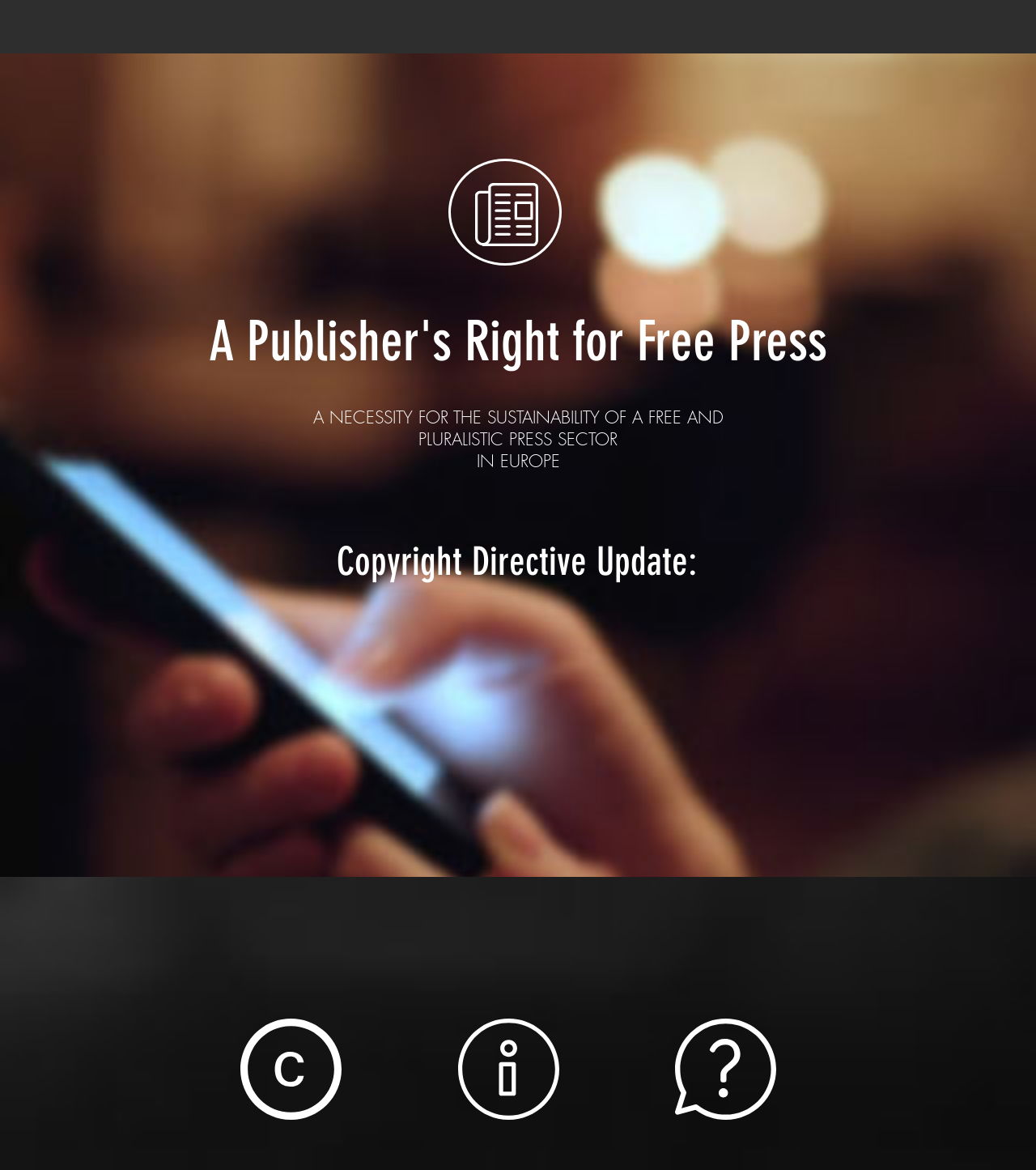Is there an image at the top of the webpage?
Please answer the question with a detailed response using the information from the screenshot.

I analyzed the bounding box coordinates of the image element, which are [0.458, 0.156, 0.52, 0.21]. The y1 coordinate (0.156) is close to the top of the webpage, indicating that the image is positioned at the top of the webpage.